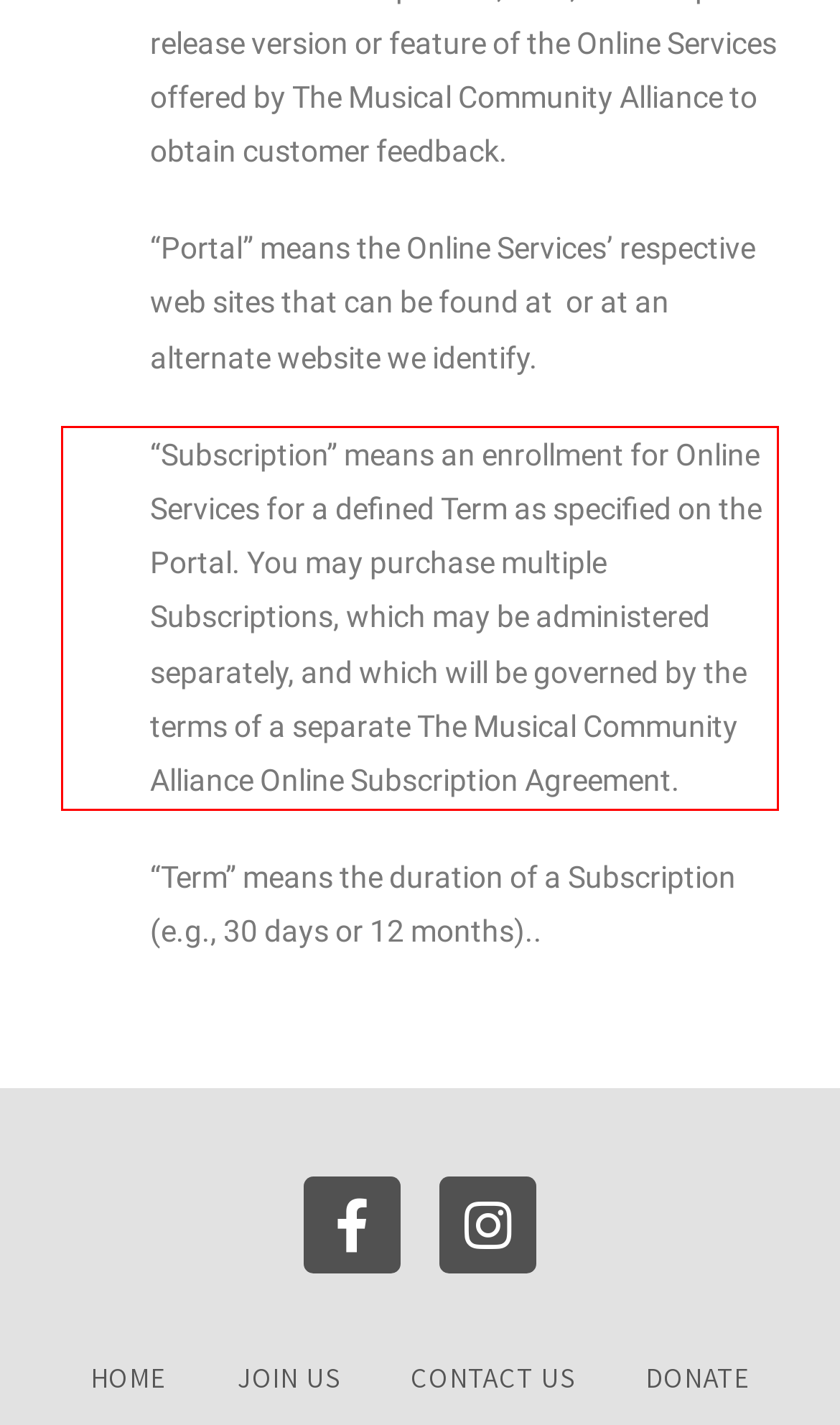Examine the webpage screenshot, find the red bounding box, and extract the text content within this marked area.

“Subscription” means an enrollment for Online Services for a defined Term as specified on the Portal. You may purchase multiple Subscriptions, which may be administered separately, and which will be governed by the terms of a separate The Musical Community Alliance Online Subscription Agreement.